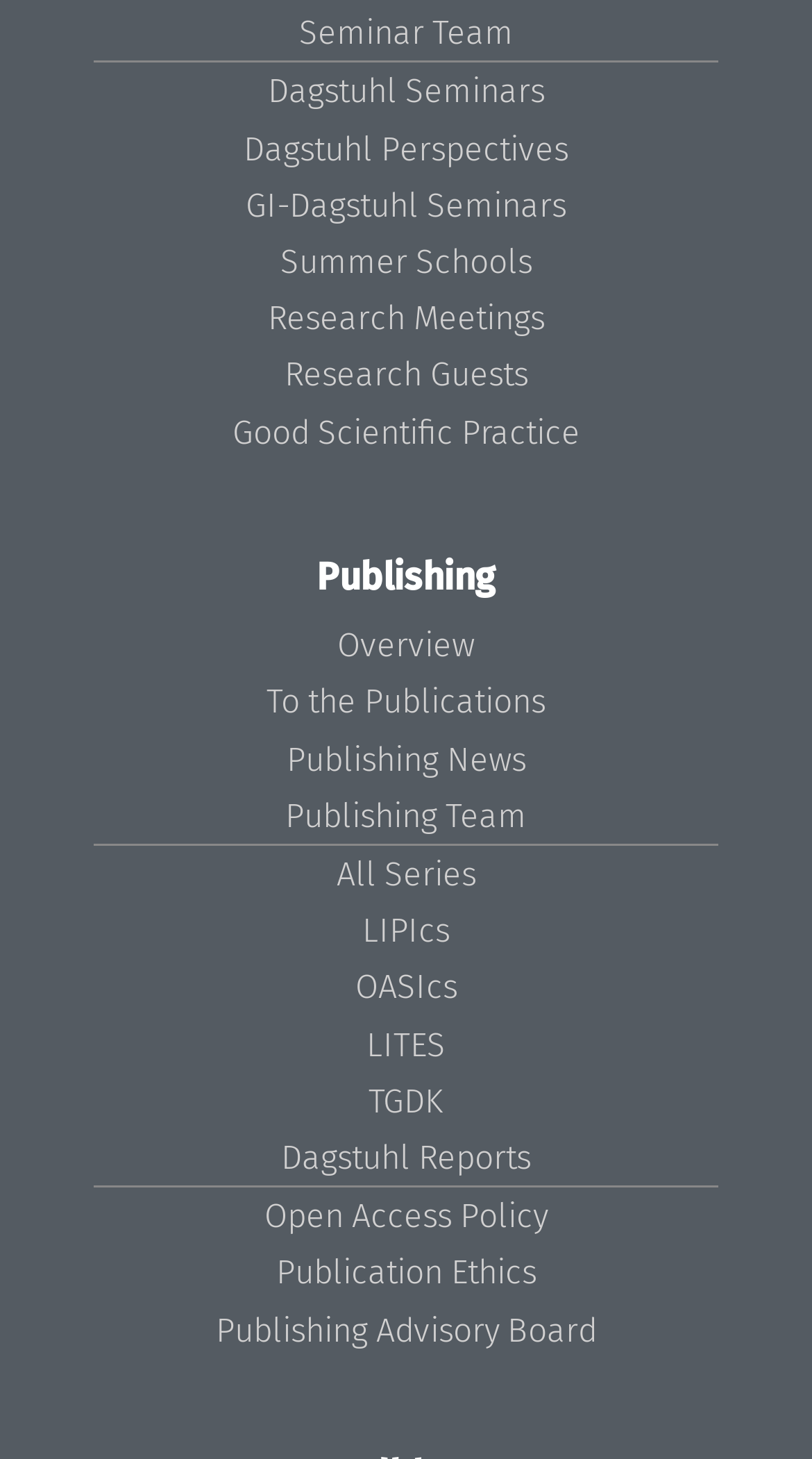Please mark the clickable region by giving the bounding box coordinates needed to complete this instruction: "visit Open Access Policy".

[0.326, 0.82, 0.674, 0.847]